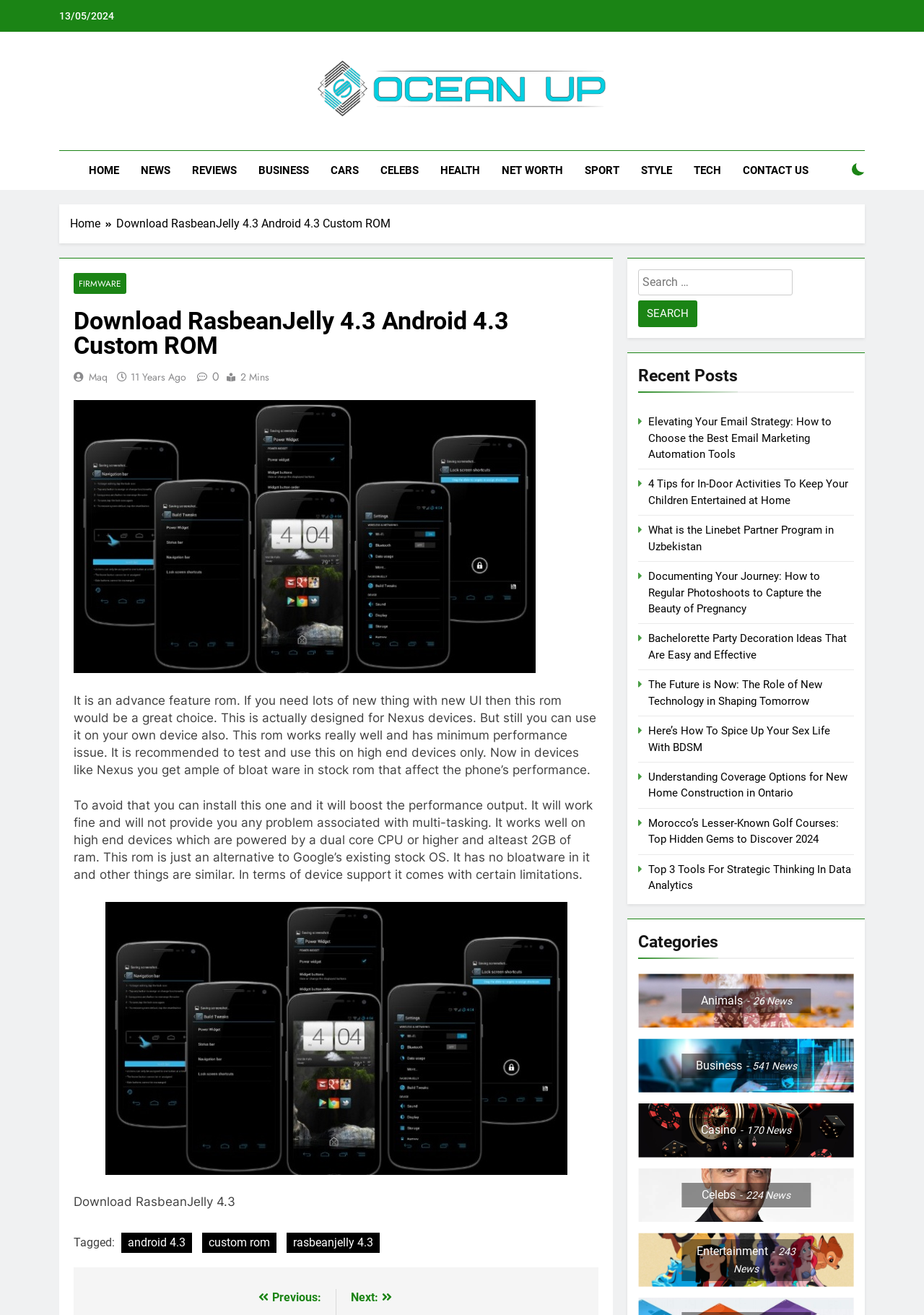Please find the bounding box coordinates of the element's region to be clicked to carry out this instruction: "Click on the 'HOME' link".

[0.084, 0.115, 0.14, 0.145]